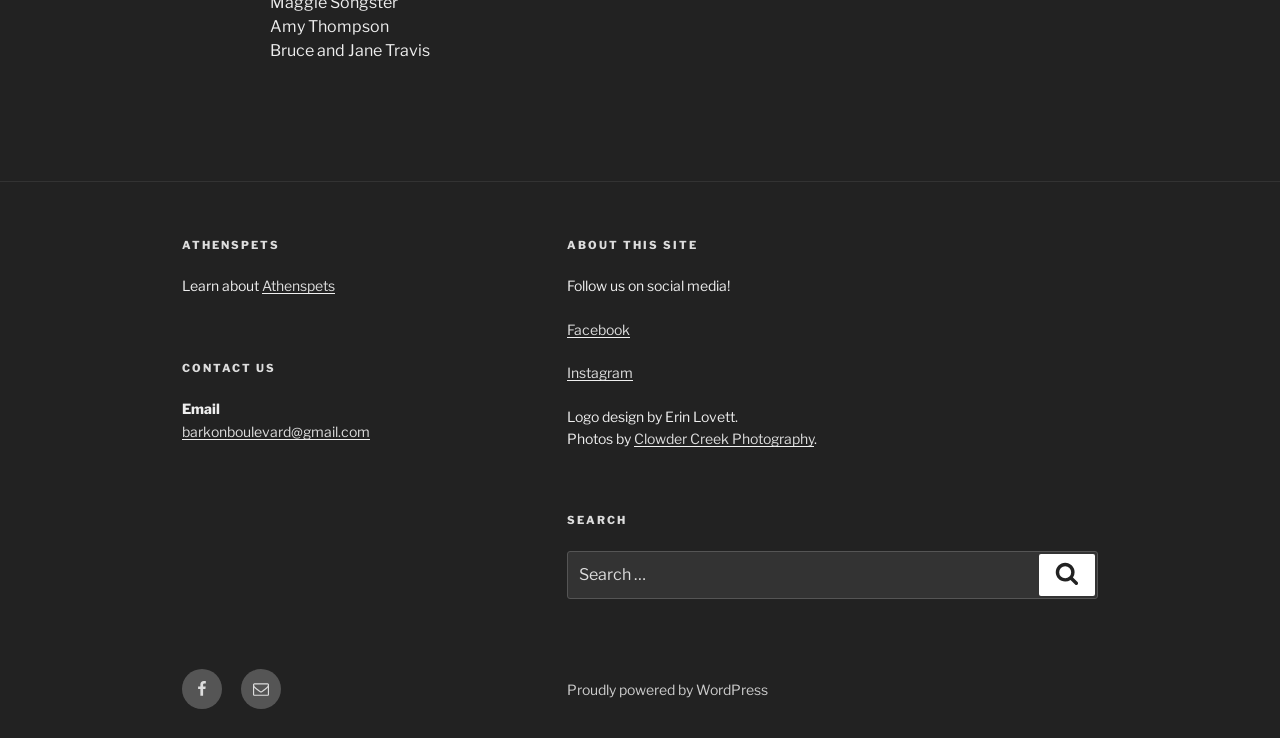What is the email address provided in the 'CONTACT US' section?
Please analyze the image and answer the question with as much detail as possible.

The email address 'barkonboulevard@gmail.com' is provided in the 'CONTACT US' section, which suggests that it is the email address to be used for contacting the website owner or administrator.